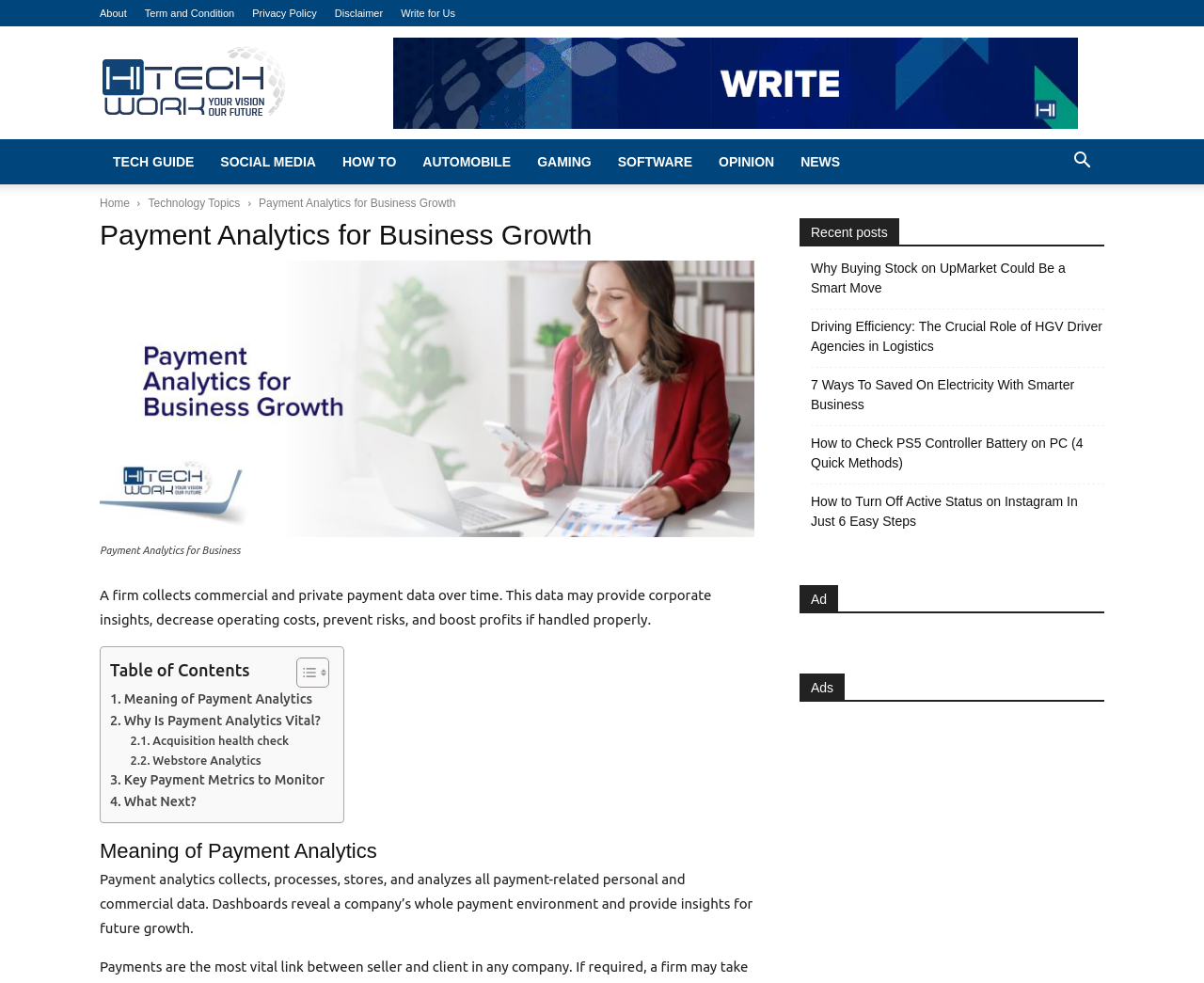Please analyze the image and provide a thorough answer to the question:
What is the purpose of the 'Table of Contents' section?

The 'Table of Contents' section is located in the middle of the webpage and contains links to different sections of the webpage. Its purpose is to allow users to quickly navigate to specific sections of the webpage, rather than having to scroll through the entire page.